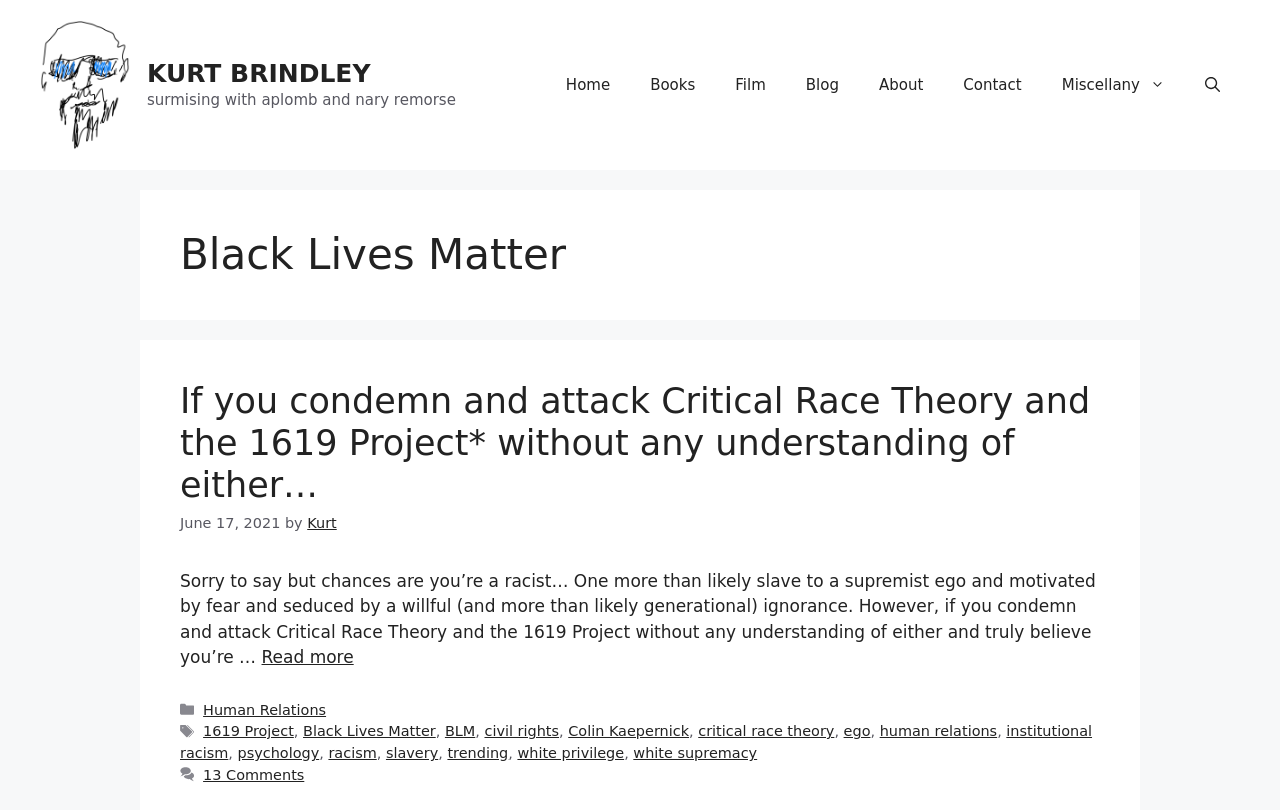What is the date of the blog post?
Provide a detailed and extensive answer to the question.

The date of the blog post can be found in the time element in the header section, which displays 'June 17, 2021'.